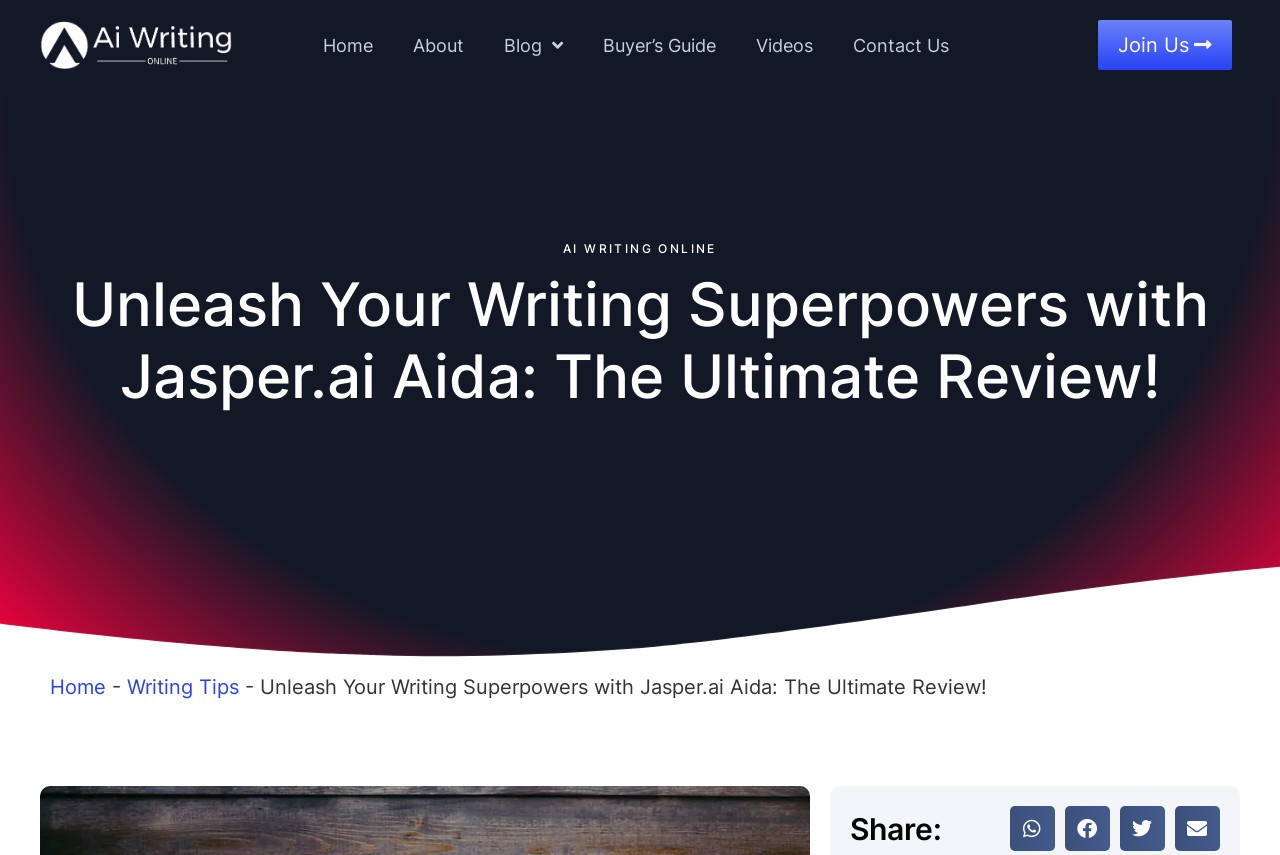Please identify the bounding box coordinates of the element that needs to be clicked to perform the following instruction: "Join the community by clicking 'Join Us'".

[0.858, 0.023, 0.962, 0.082]